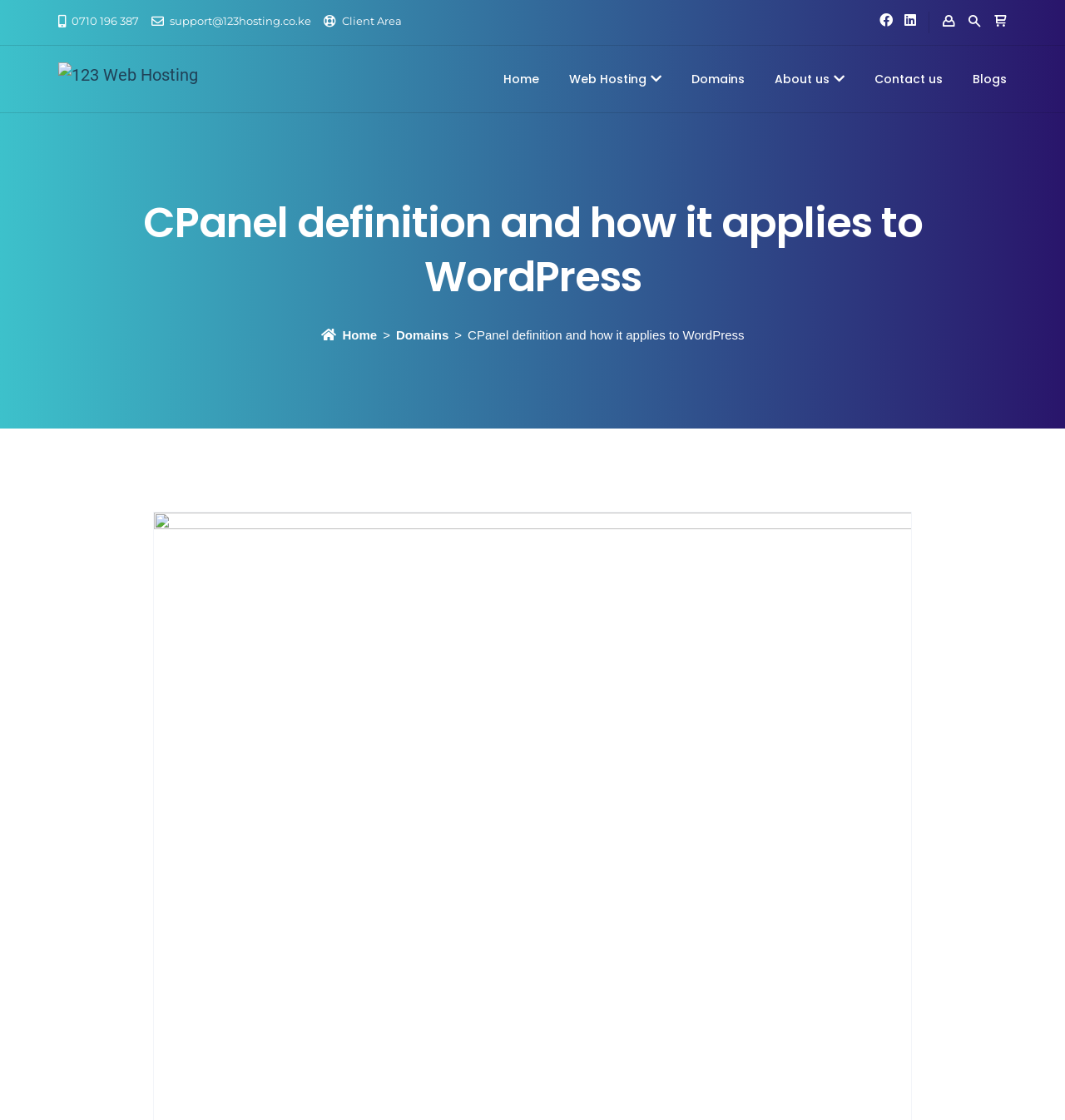What is the website's support email?
Give a thorough and detailed response to the question.

I found the support email by looking at the top navigation bar, where I saw a link with the text 'support@123hosting.co.ke' and an envelope icon.